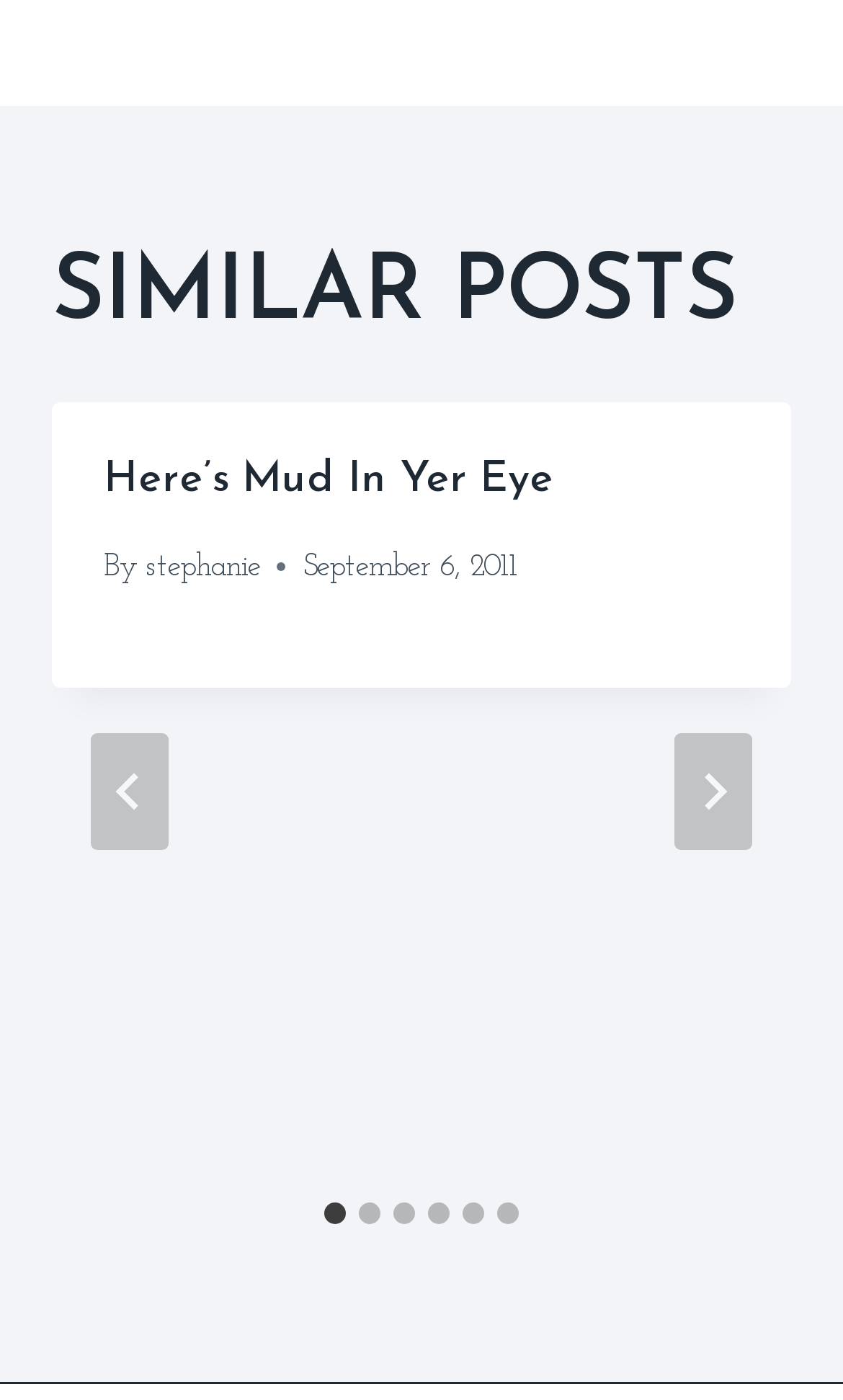How many slides are there in total?
Using the information from the image, provide a comprehensive answer to the question.

I found the total number of slides by looking at the 'tablist' element with ID 324, which is a child of the 'region' element with ID 175. The 'tablist' element has 6 child 'tab' elements, which represent the 6 slides.